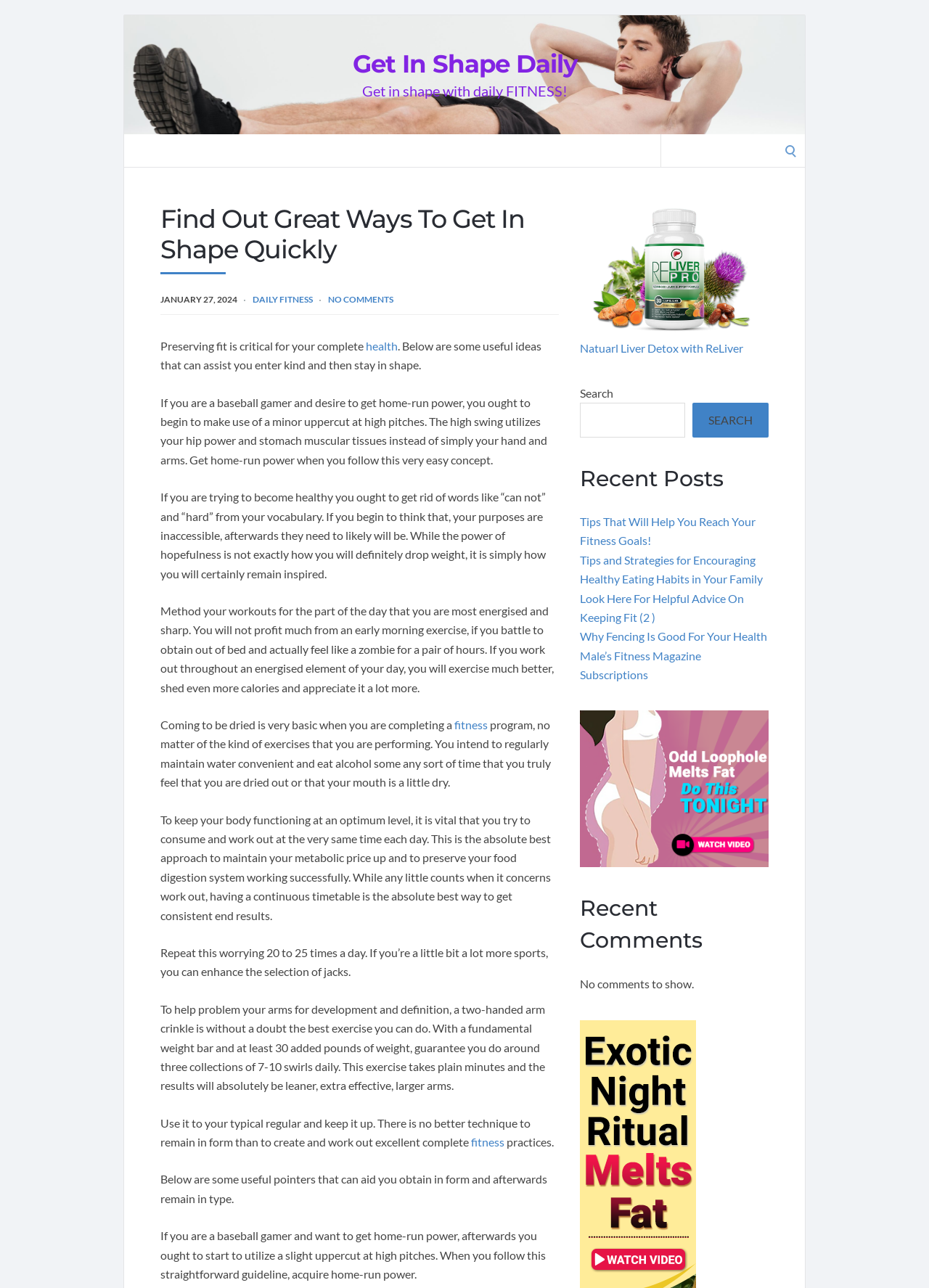Determine the coordinates of the bounding box that should be clicked to complete the instruction: "Search for fitness tips". The coordinates should be represented by four float numbers between 0 and 1: [left, top, right, bottom].

[0.711, 0.104, 0.867, 0.13]